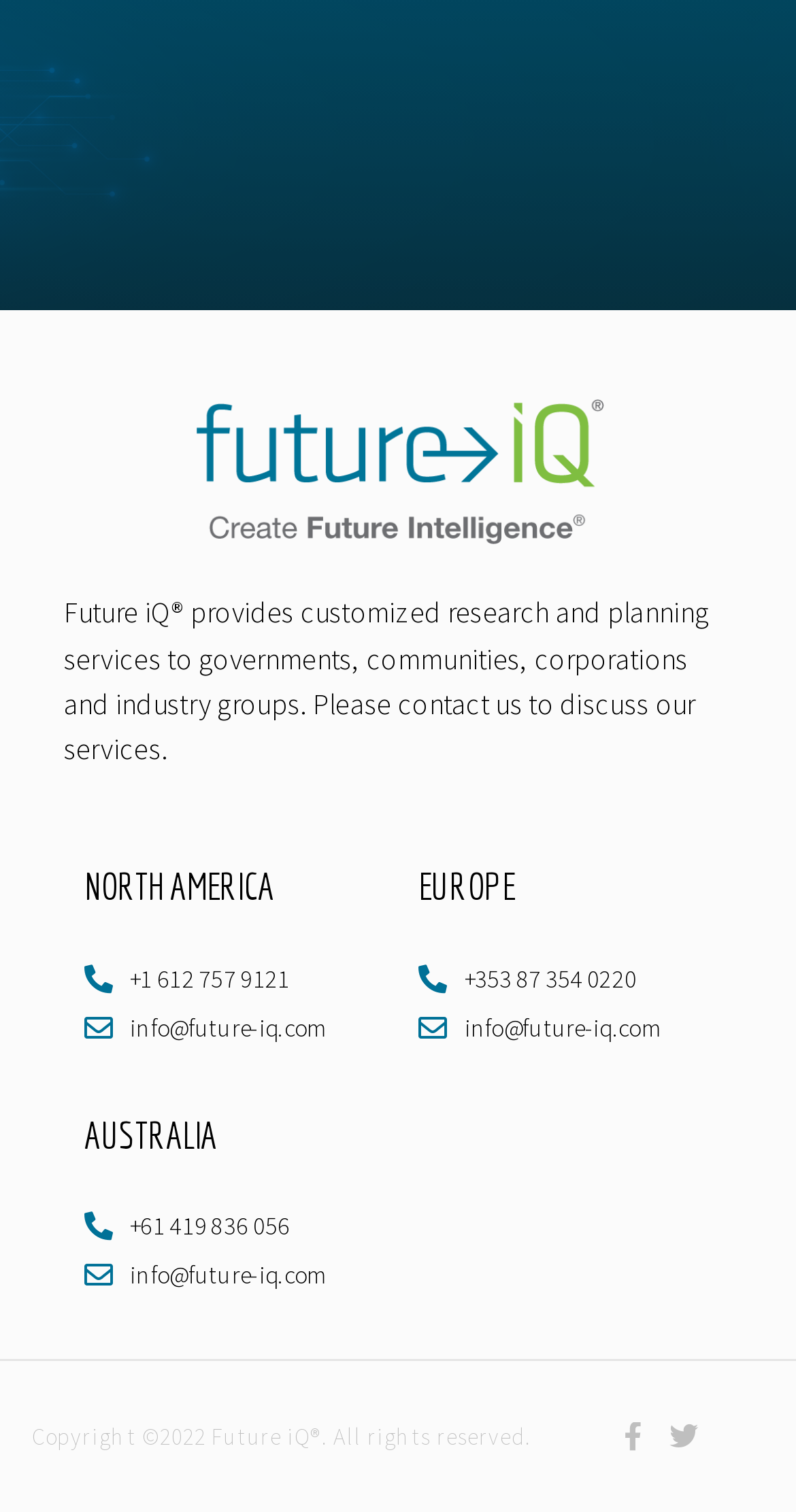Examine the image and give a thorough answer to the following question:
What region's contact information is +1 612 757 9121?

I found the contact information +1 612 757 9121 under the heading 'NORTH AMERICA', which suggests that this phone number is for the North America region.